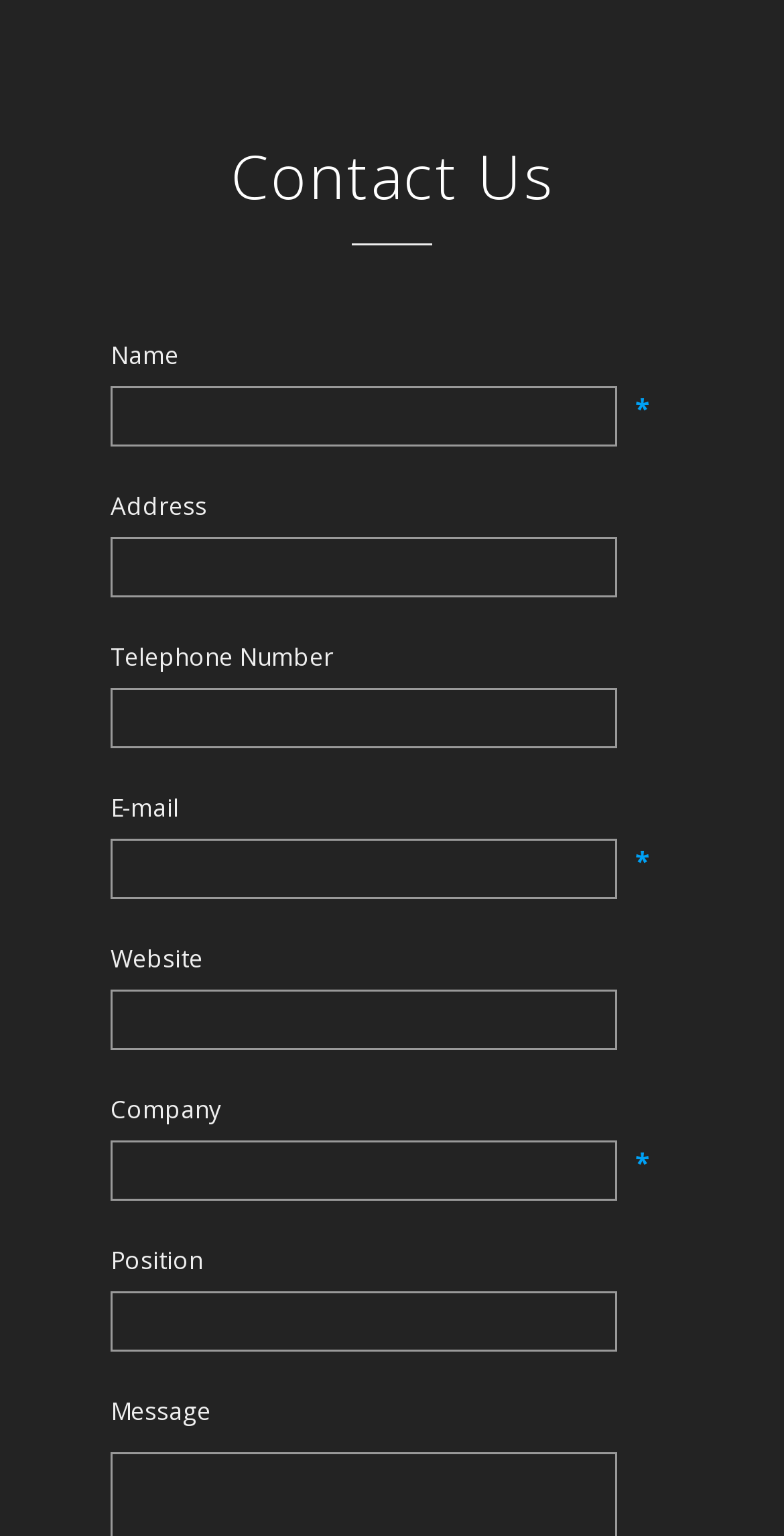Please answer the following question using a single word or phrase: 
How many required fields are there?

2